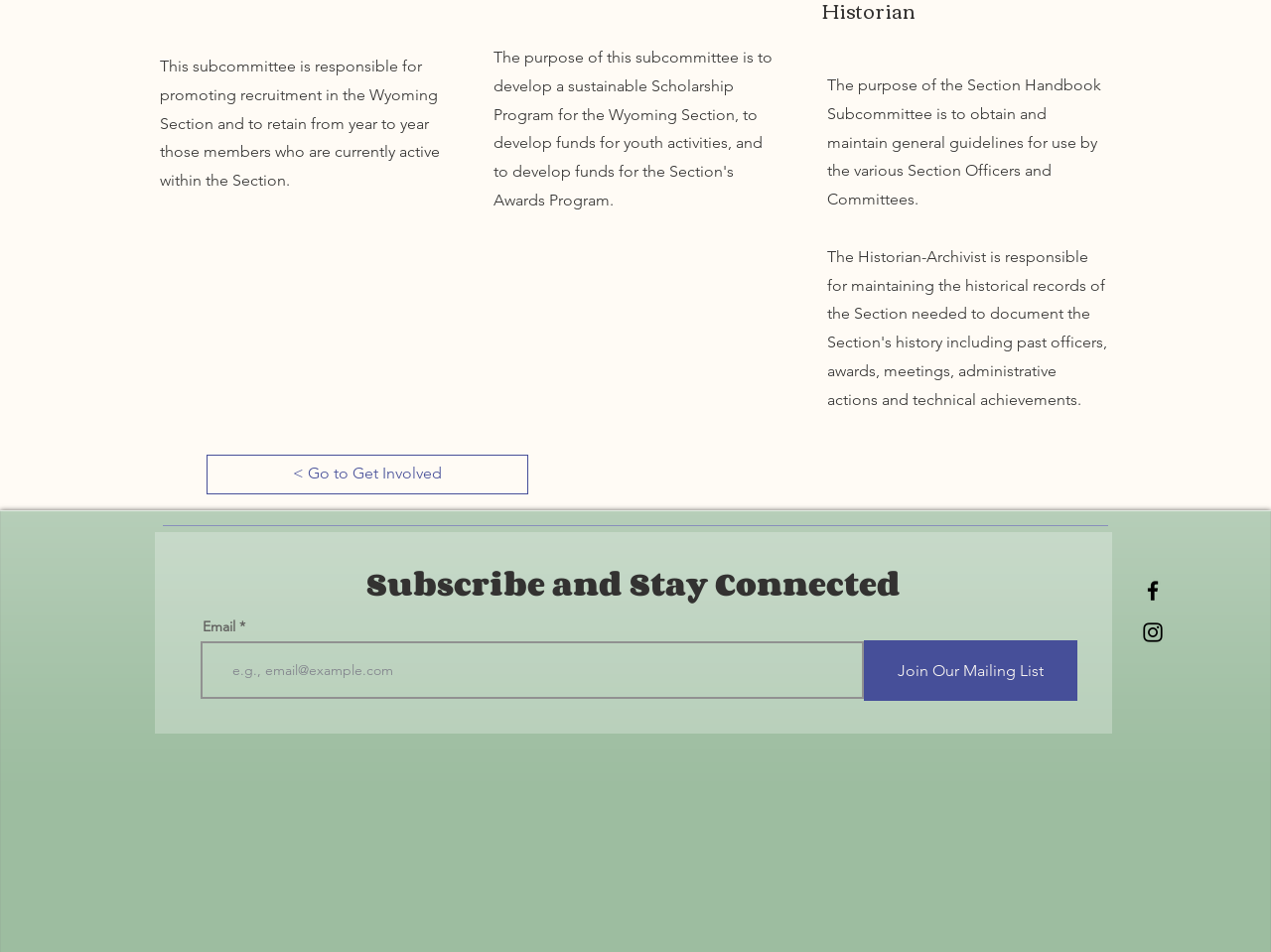Provide a short answer using a single word or phrase for the following question: 
How many social media platforms are listed in the Social Bar?

2